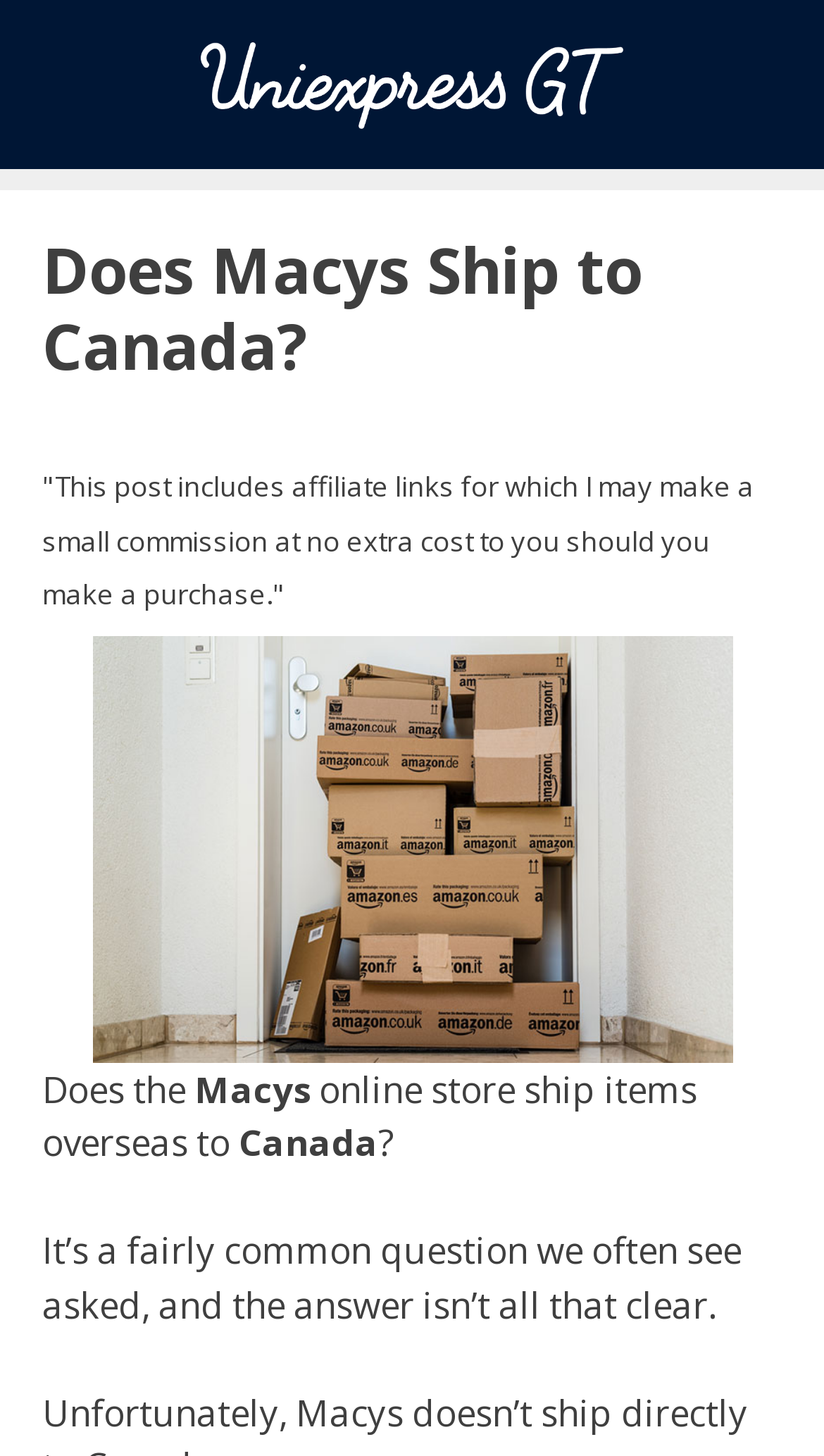Please answer the following question using a single word or phrase: 
What is the format of the article?

Text with images